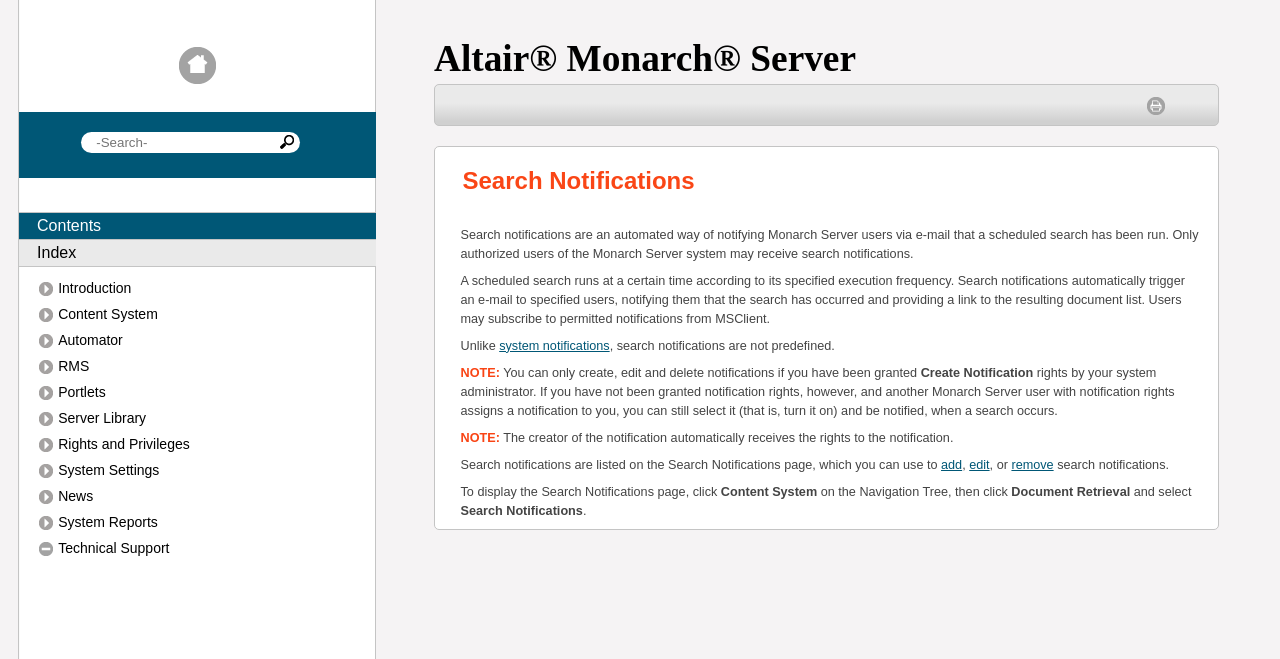Answer succinctly with a single word or phrase:
What is the difference between search notifications and system notifications?

Search notifications are not predefined